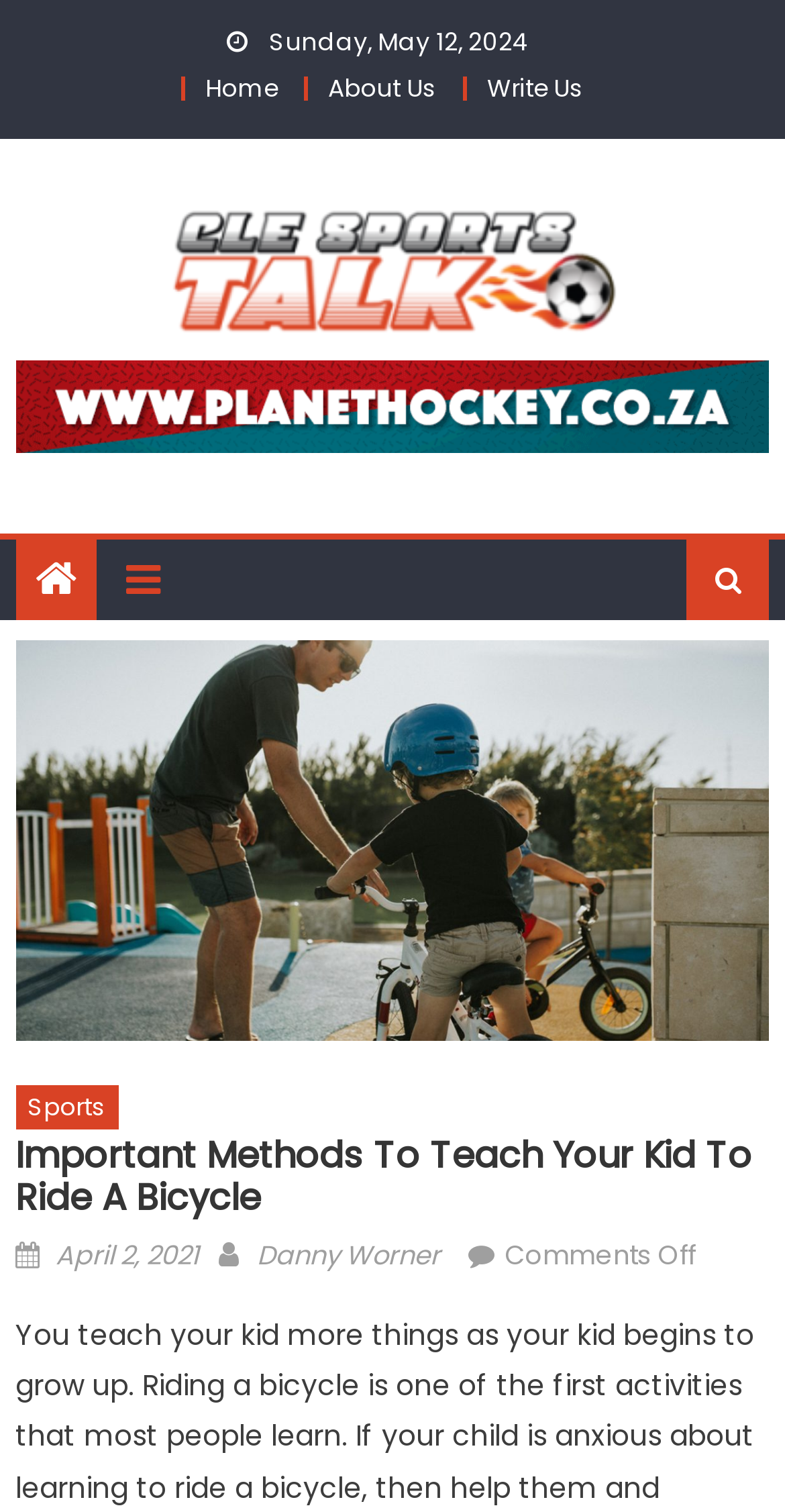Respond to the question with just a single word or phrase: 
What is the current day of the week?

Sunday